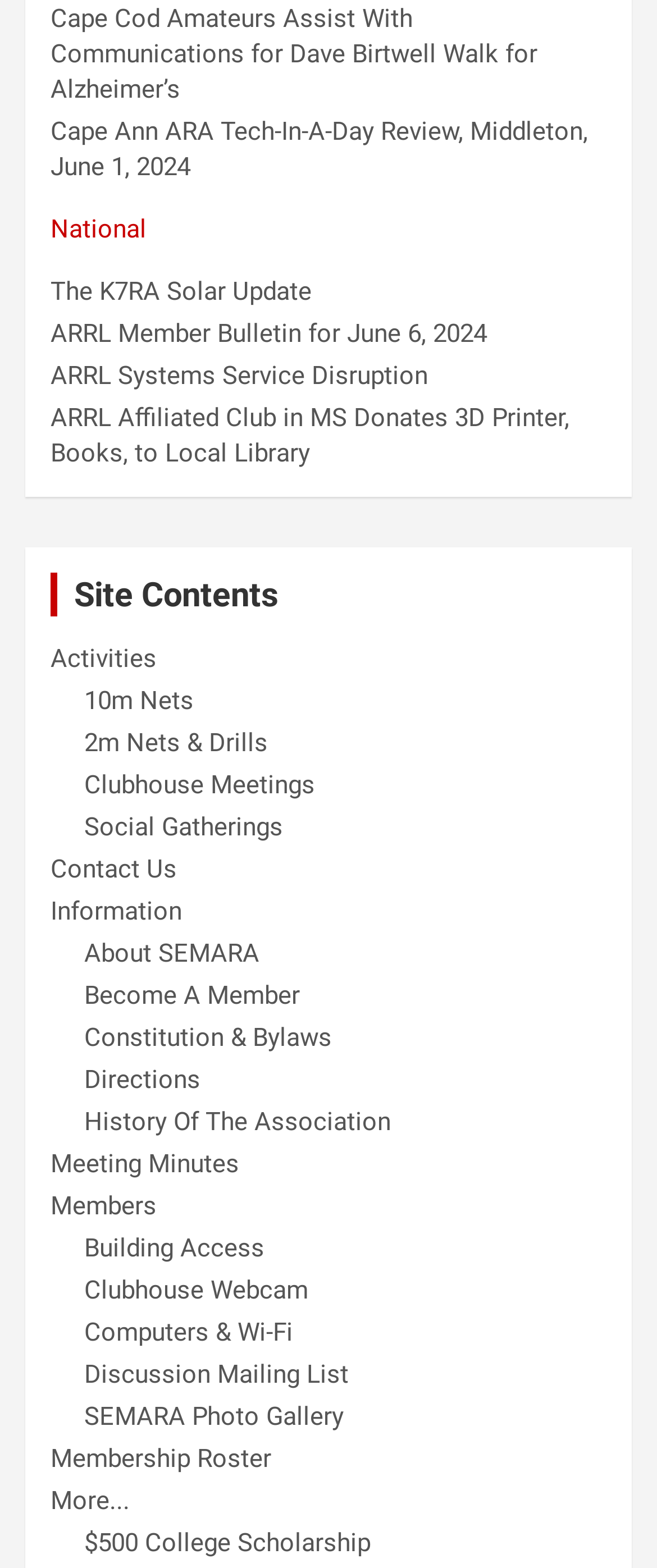Please give the bounding box coordinates of the area that should be clicked to fulfill the following instruction: "Explore Activities". The coordinates should be in the format of four float numbers from 0 to 1, i.e., [left, top, right, bottom].

[0.077, 0.41, 0.238, 0.43]